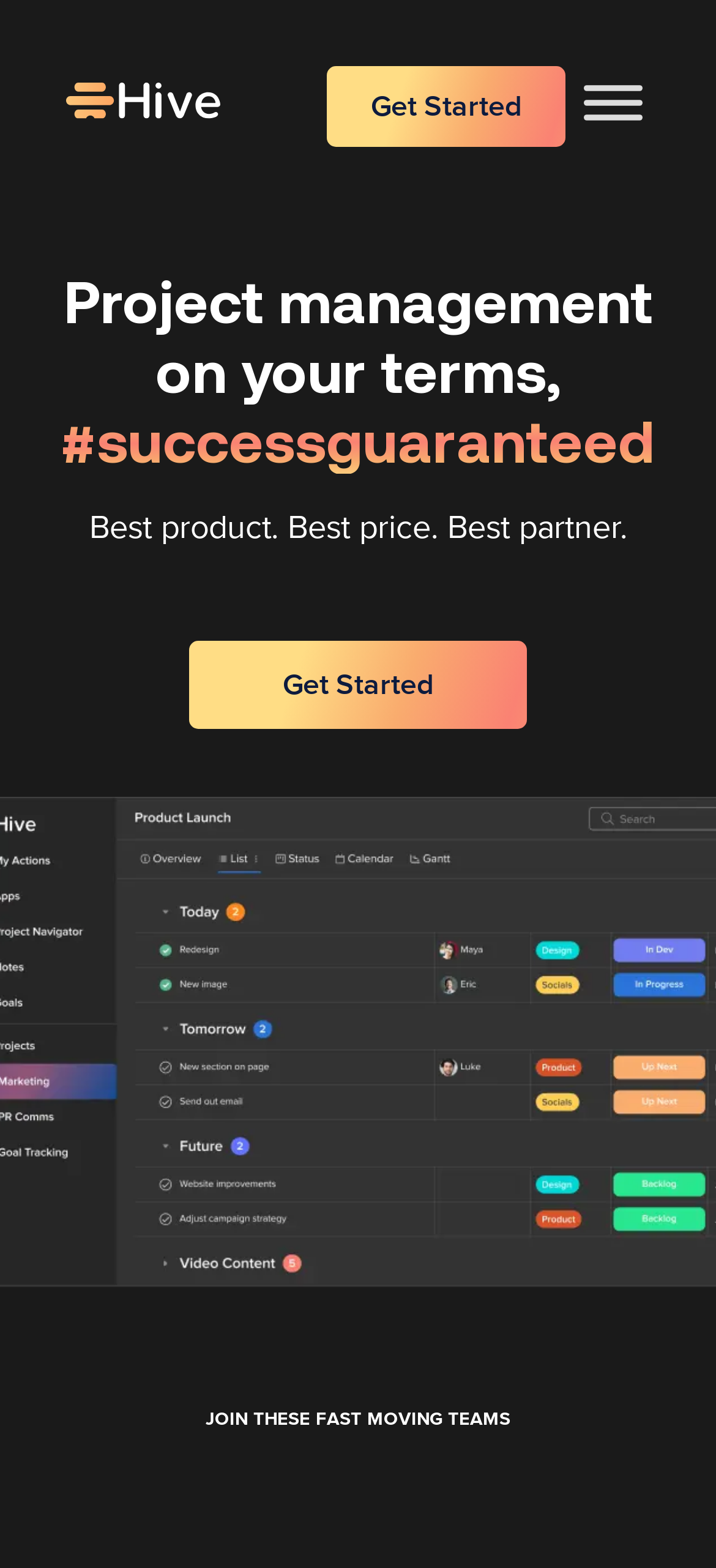What is the text on the top-left corner of the webpage?
Based on the image, respond with a single word or phrase.

The #1 Project Management Tool For Teams | Hive